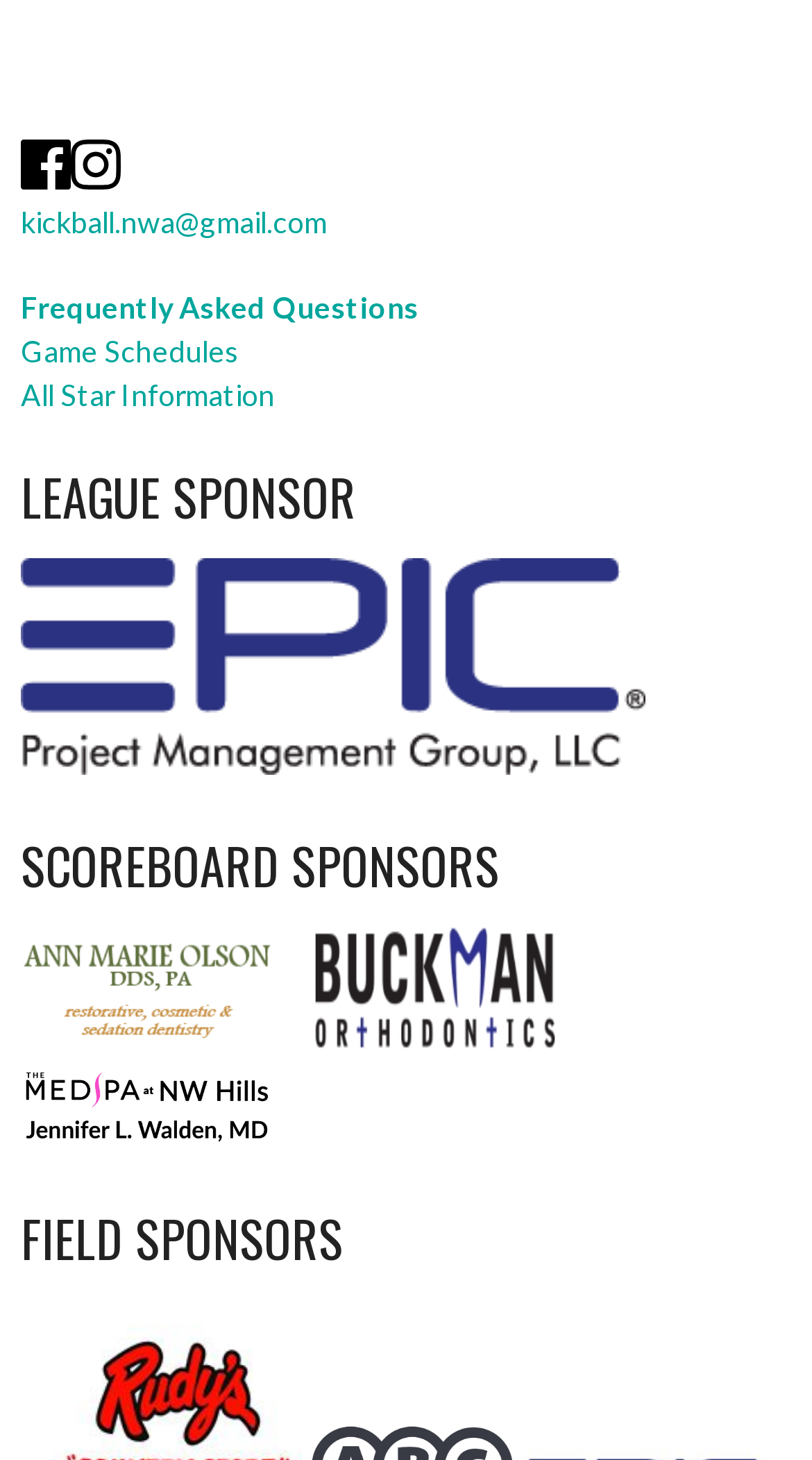How many scoreboard sponsors are listed?
Using the image as a reference, answer the question with a short word or phrase.

3